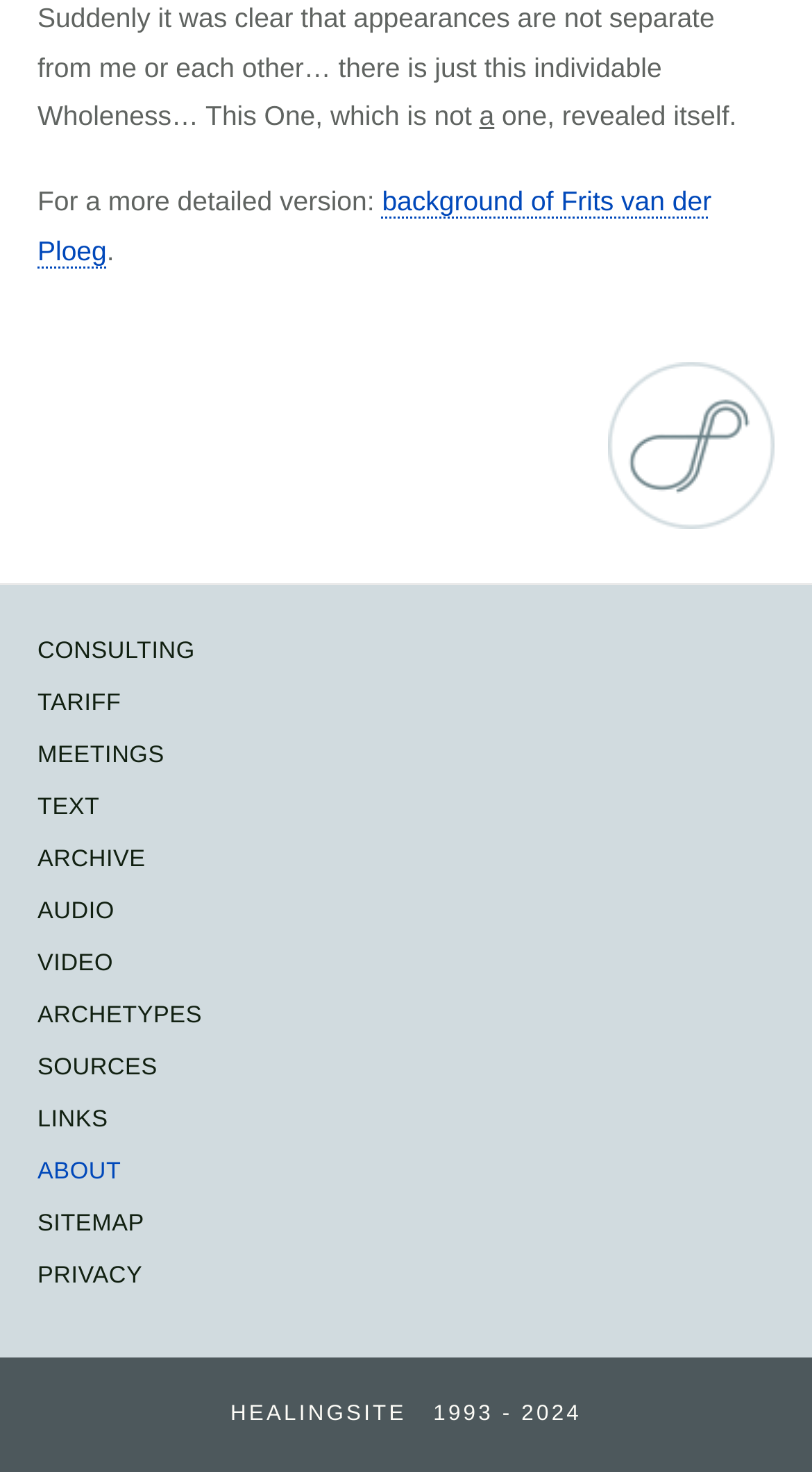Identify the bounding box for the UI element specified in this description: "privacy". The coordinates must be four float numbers between 0 and 1, formatted as [left, top, right, bottom].

[0.046, 0.856, 0.201, 0.88]